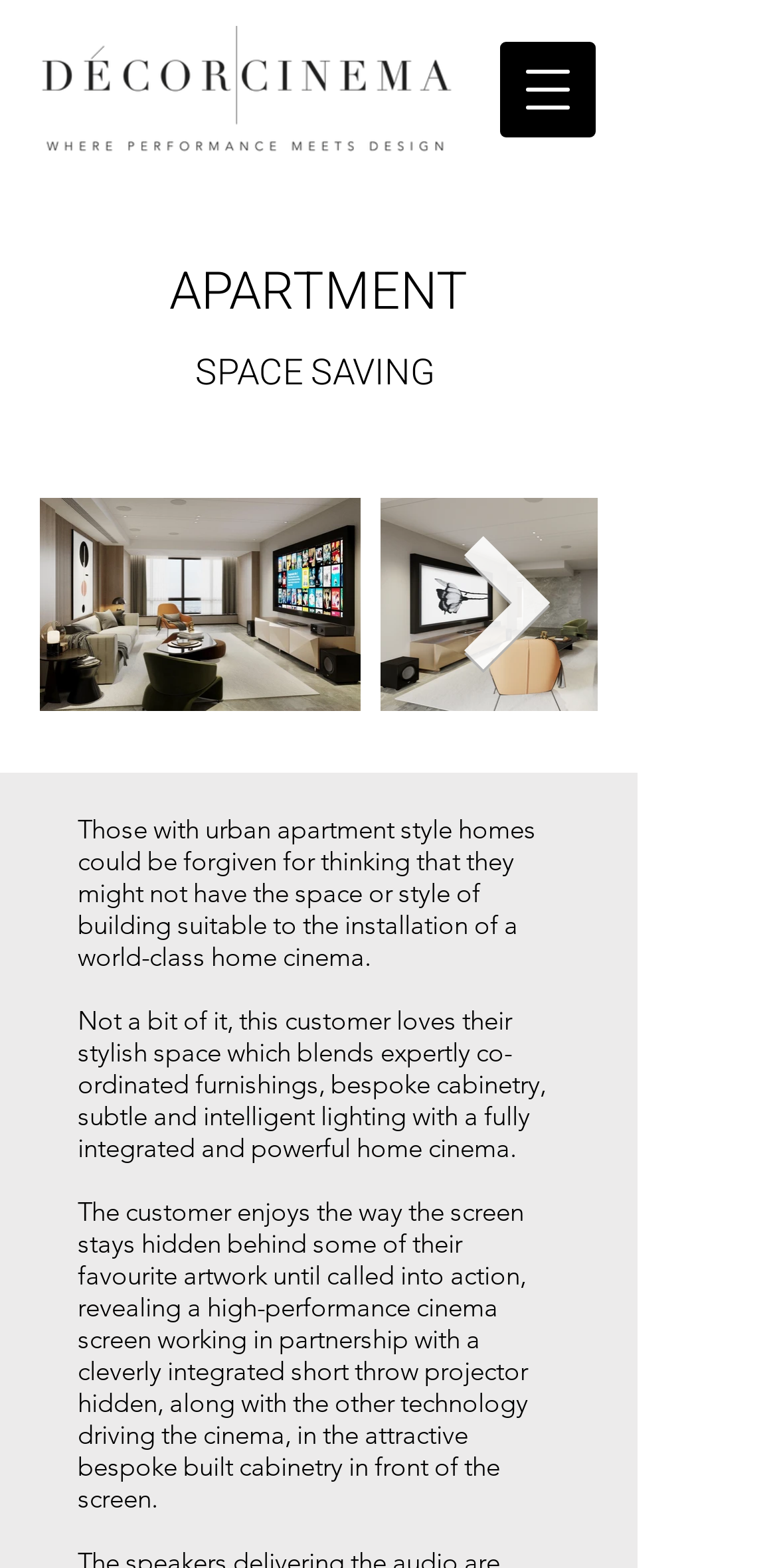Identify the bounding box for the described UI element. Provide the coordinates in (top-left x, top-left y, bottom-right x, bottom-right y) format with values ranging from 0 to 1: aria-label="Next Item"

[0.597, 0.342, 0.71, 0.428]